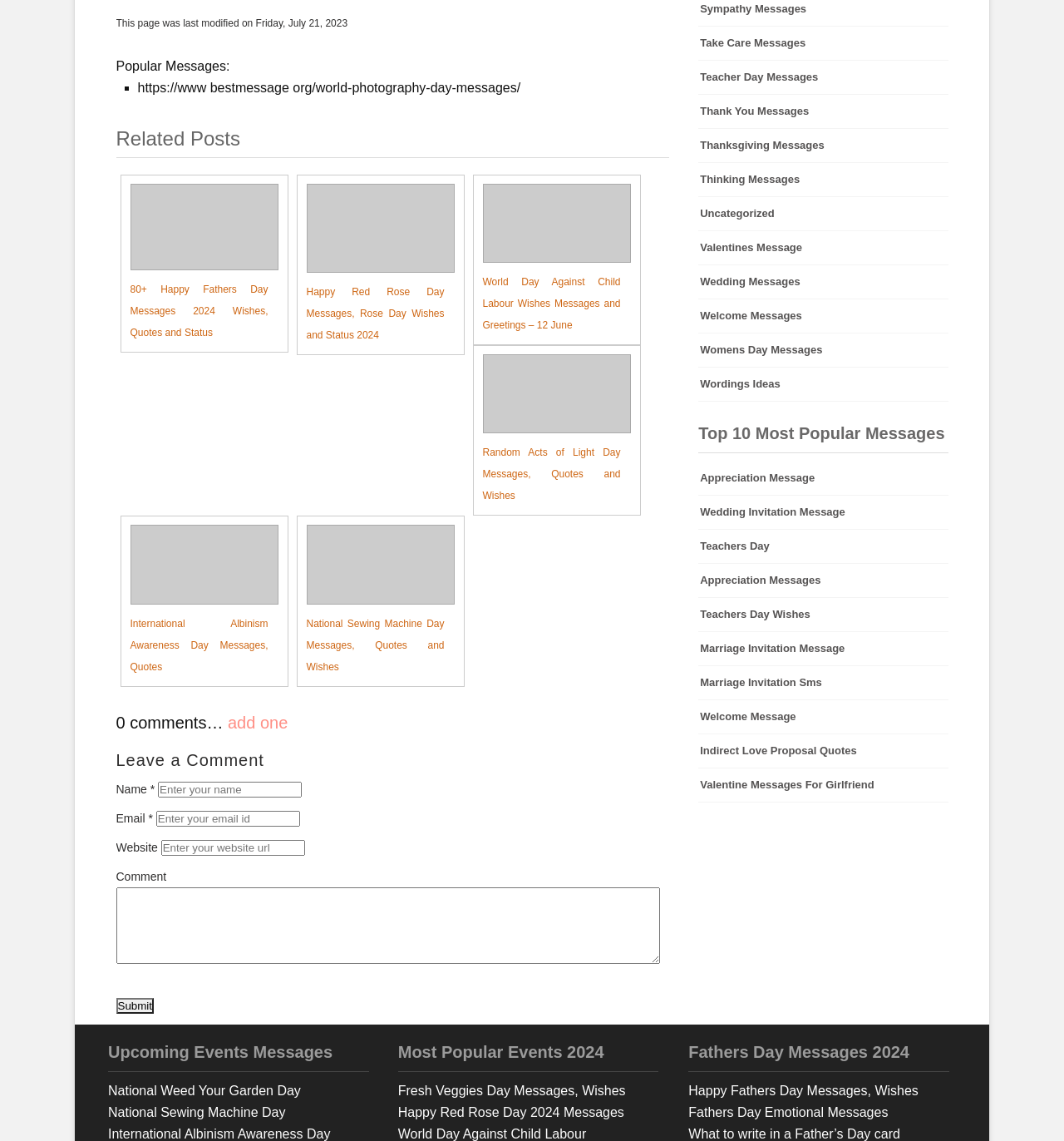Please respond to the question with a concise word or phrase:
What is the category of the first related post?

Happy Fathers Day